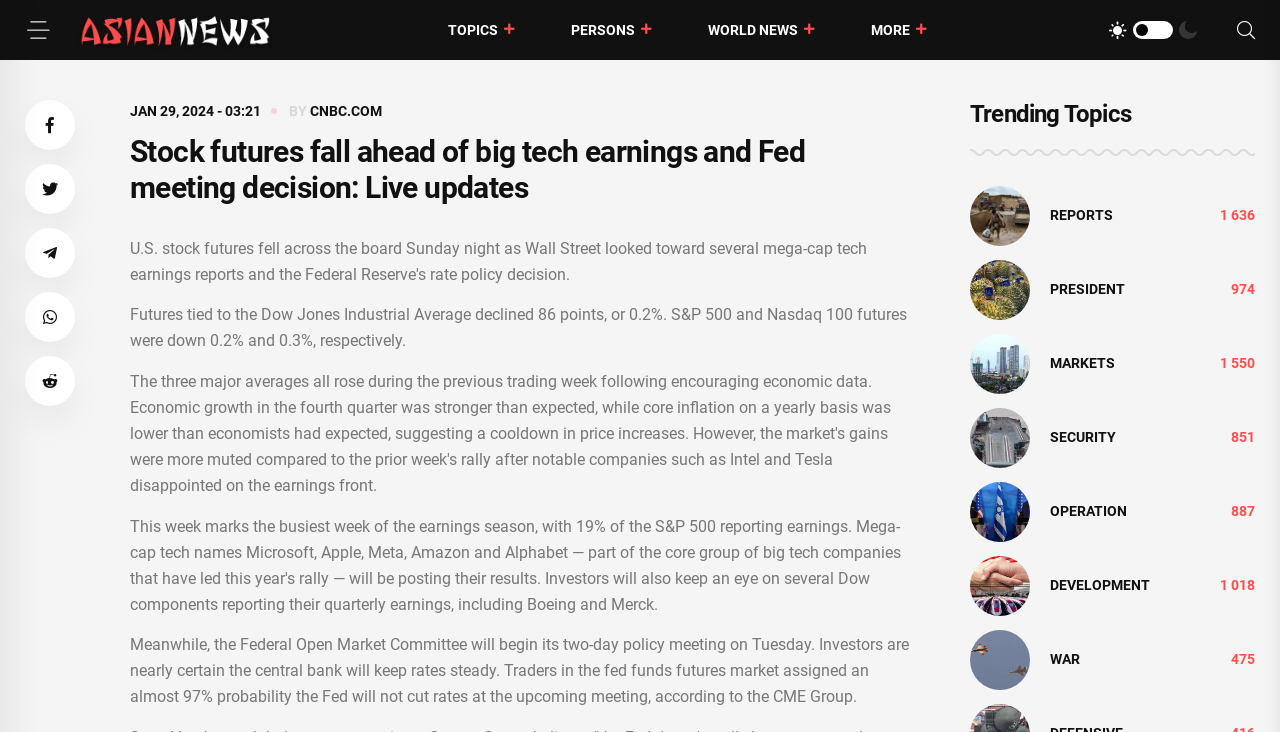Bounding box coordinates must be specified in the format (top-left x, top-left y, bottom-right x, bottom-right y). All values should be floating point numbers between 0 and 1. What are the bounding box coordinates of the UI element described as: title="War asian news"

[0.758, 0.889, 0.805, 0.911]